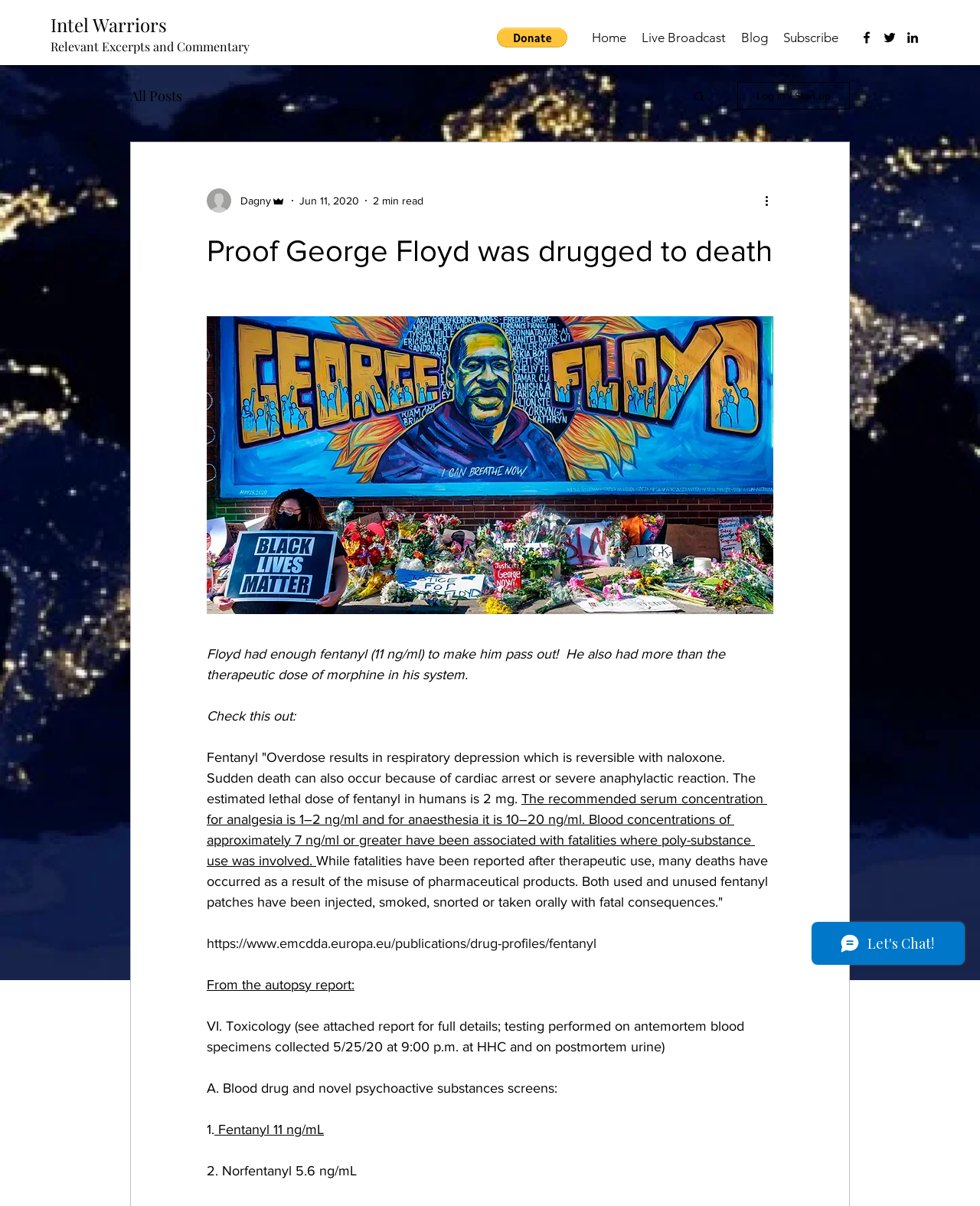Please determine the bounding box coordinates of the element's region to click for the following instruction: "Check out the blog".

[0.748, 0.022, 0.791, 0.041]